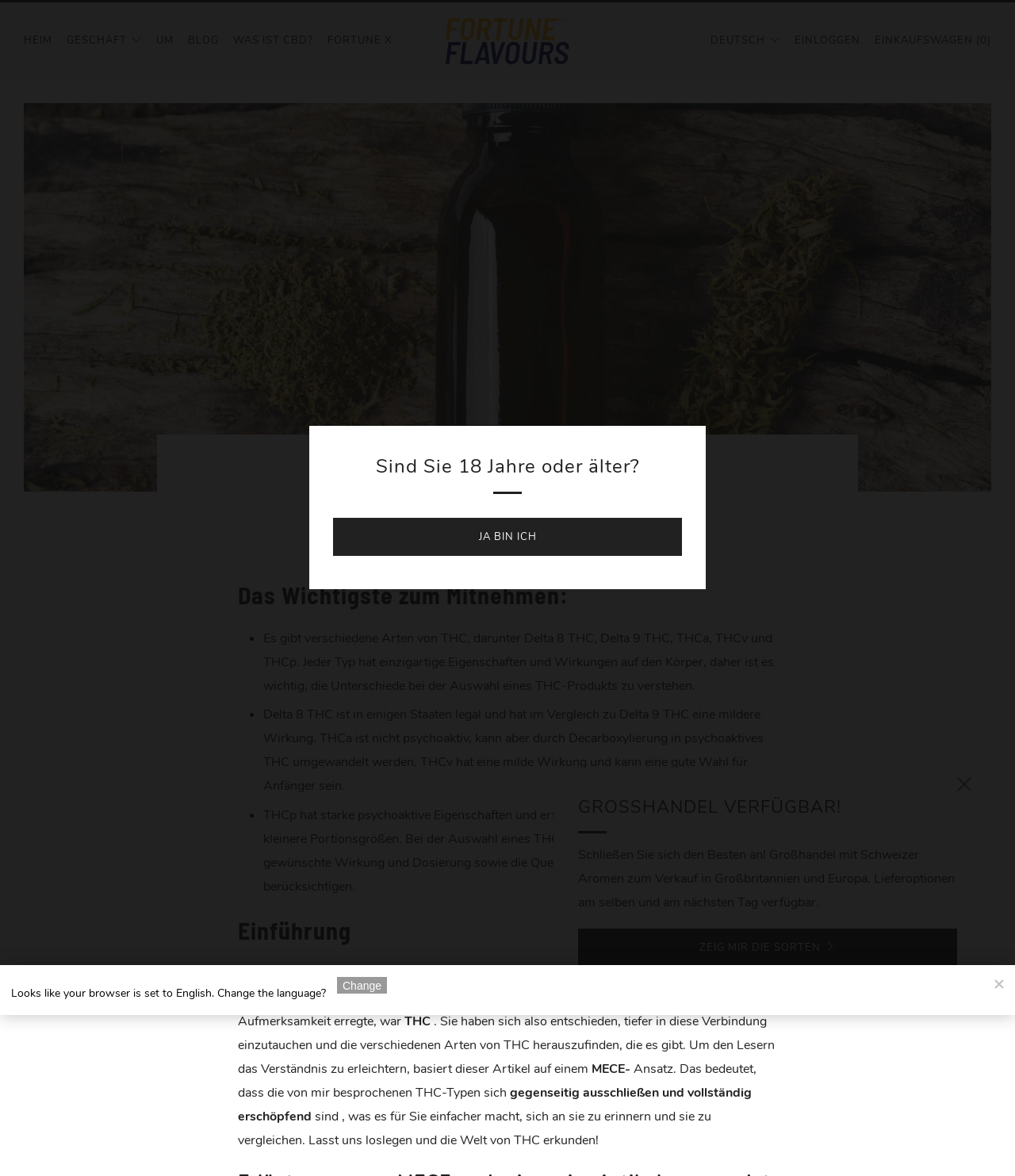Refer to the image and provide a thorough answer to this question:
What is the name of the company or brand mentioned on this webpage?

The question can be answered by looking at the link 'FortuneFlavours' which is likely the name of the company or brand associated with this webpage.